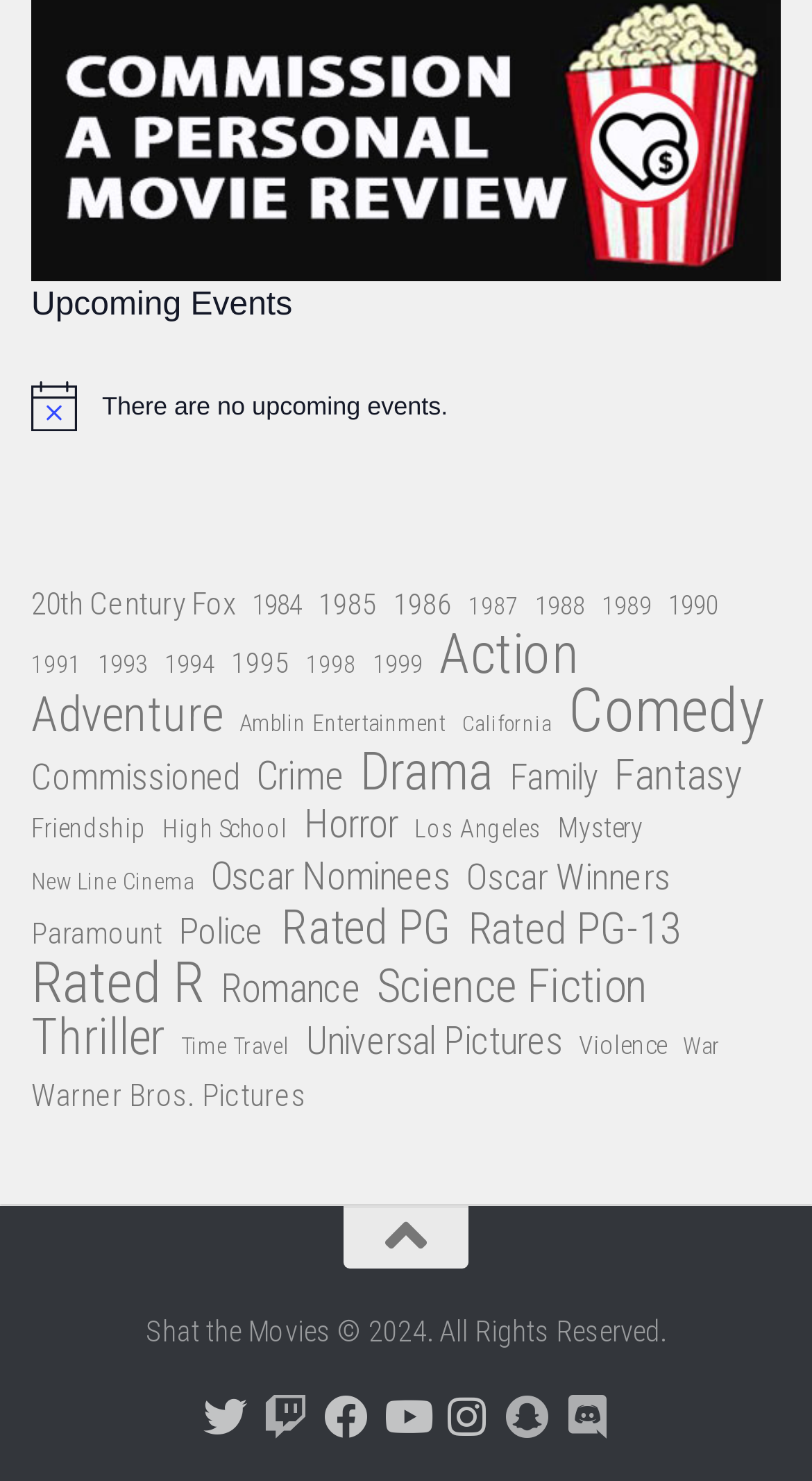Locate the bounding box of the user interface element based on this description: "About".

None